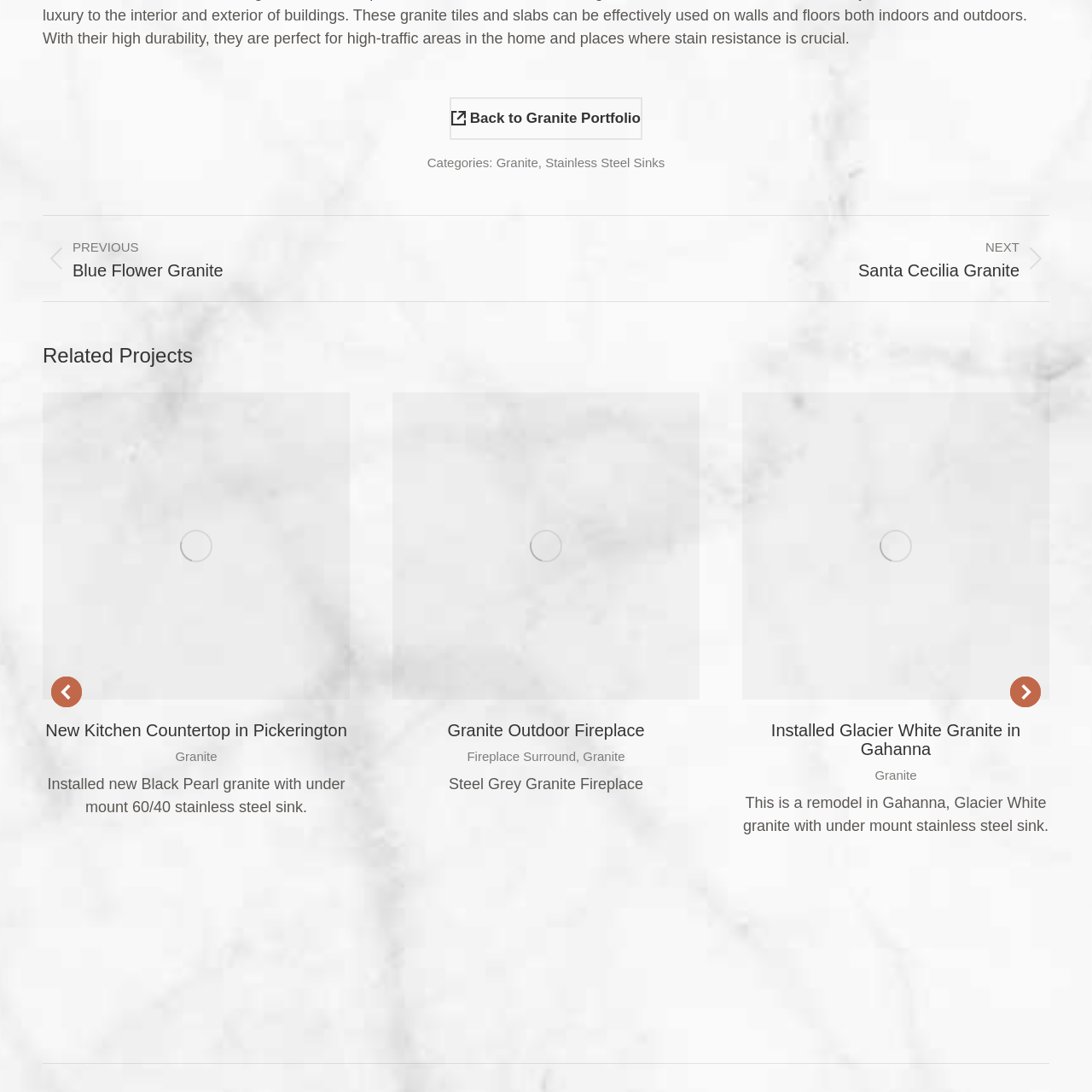Provide a detailed account of the visual content within the red-outlined section of the image.

This image showcases a beautifully designed kitchen featuring new Black Pearl granite countertops, which complement a 60/40 under-mount stainless steel sink. This modern setup not only enhances functionality but also adds an elegant touch to the kitchen's aesthetic. The sleek surfaces of the granite reflect light, creating a dynamic visual appeal. The overall design emphasizes a sophisticated yet welcoming atmosphere, perfect for both cooking and entertaining. The project is part of a renovation in Pickerington, highlighting the trend of integrating contemporary materials in home design.